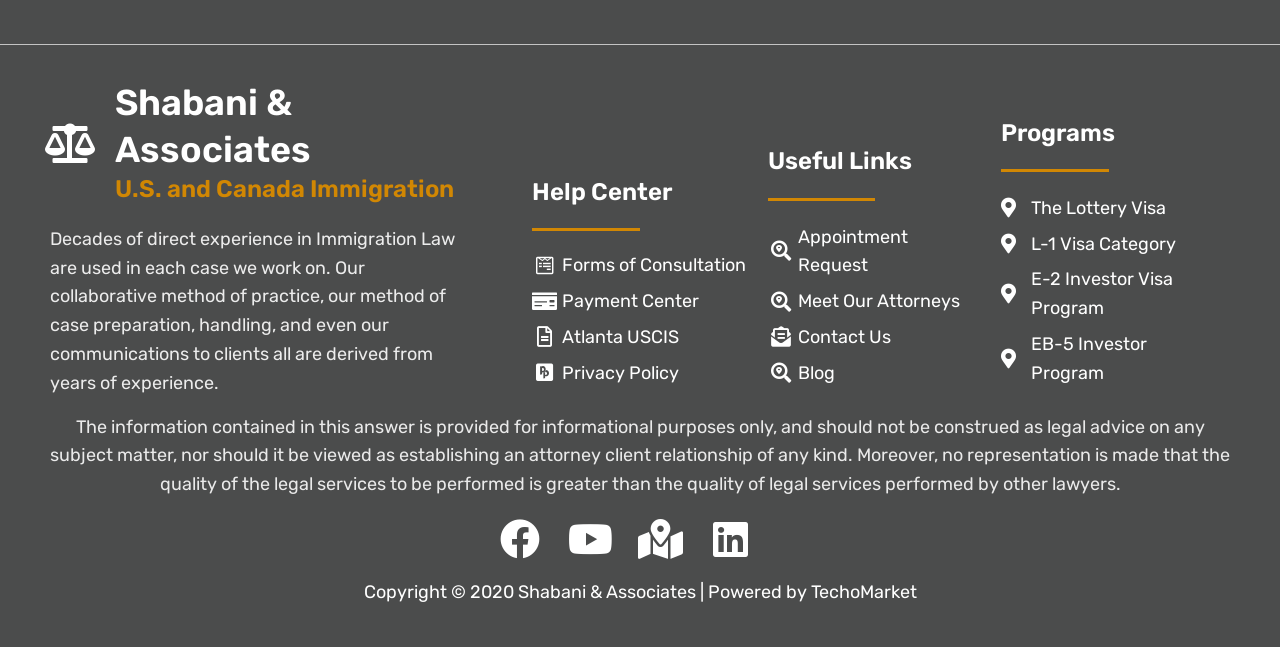Determine the bounding box coordinates of the clickable element to achieve the following action: 'Click on Forms of Consultation'. Provide the coordinates as four float values between 0 and 1, formatted as [left, top, right, bottom].

[0.416, 0.389, 0.584, 0.433]